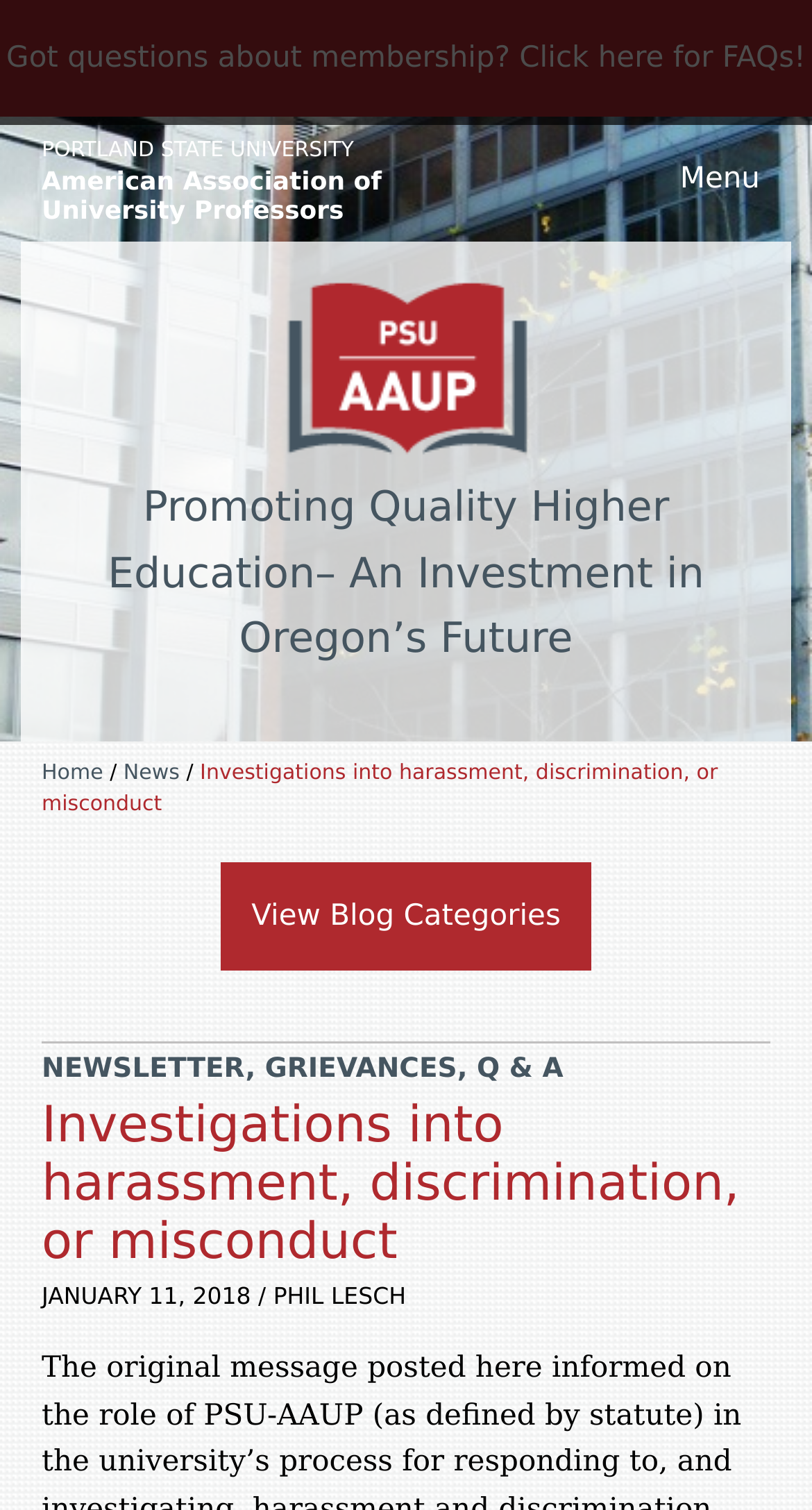What is the name of the university? Examine the screenshot and reply using just one word or a brief phrase.

Portland State University